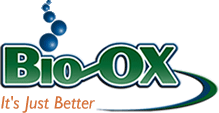Answer the following inquiry with a single word or phrase:
What does the tagline 'It's Just Better' suggest about Bio-OX?

Dedication to delivering superior solutions